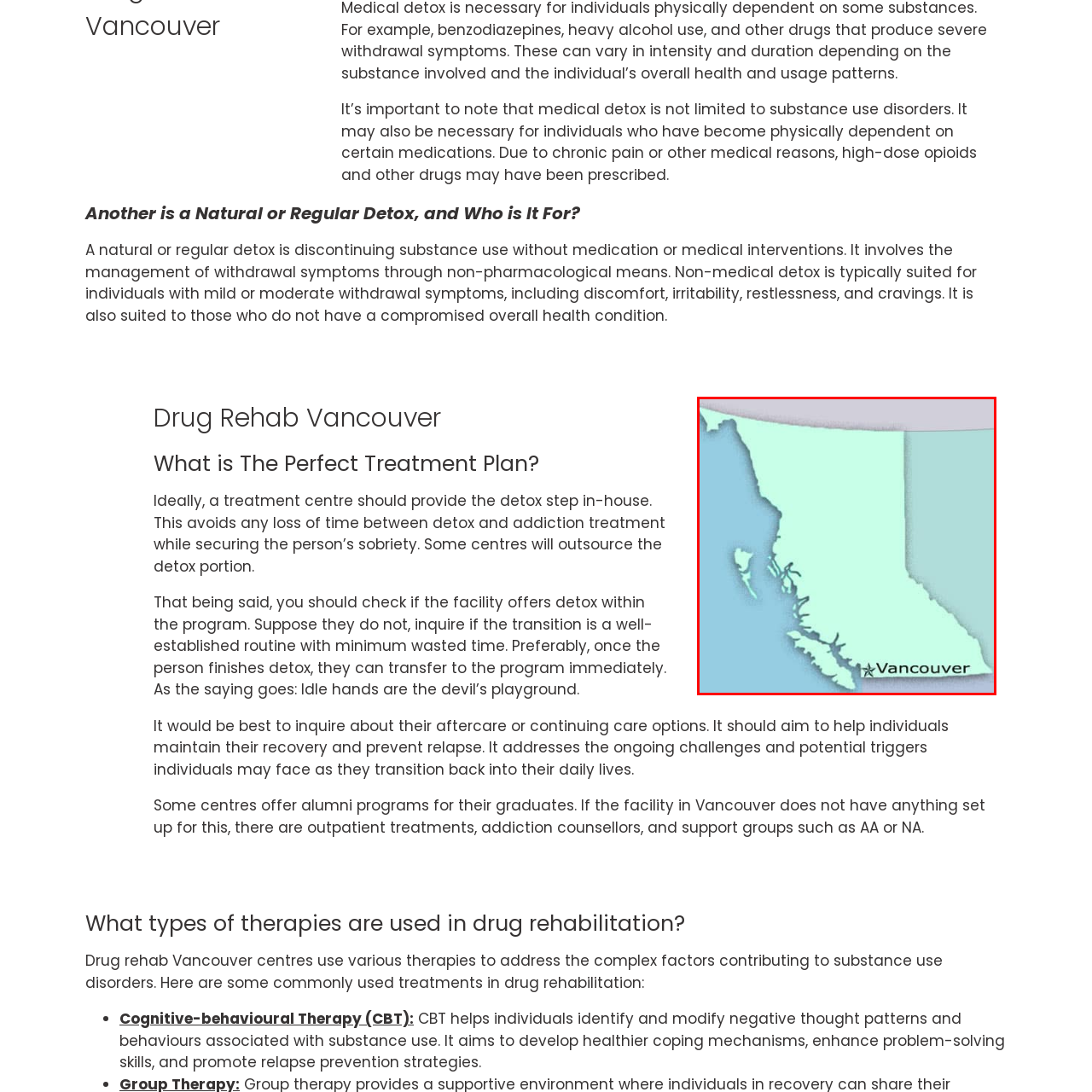What is the purpose of showcasing Vancouver's geographic boundaries?
View the image highlighted by the red bounding box and provide your answer in a single word or a brief phrase.

To discuss drug rehabilitation